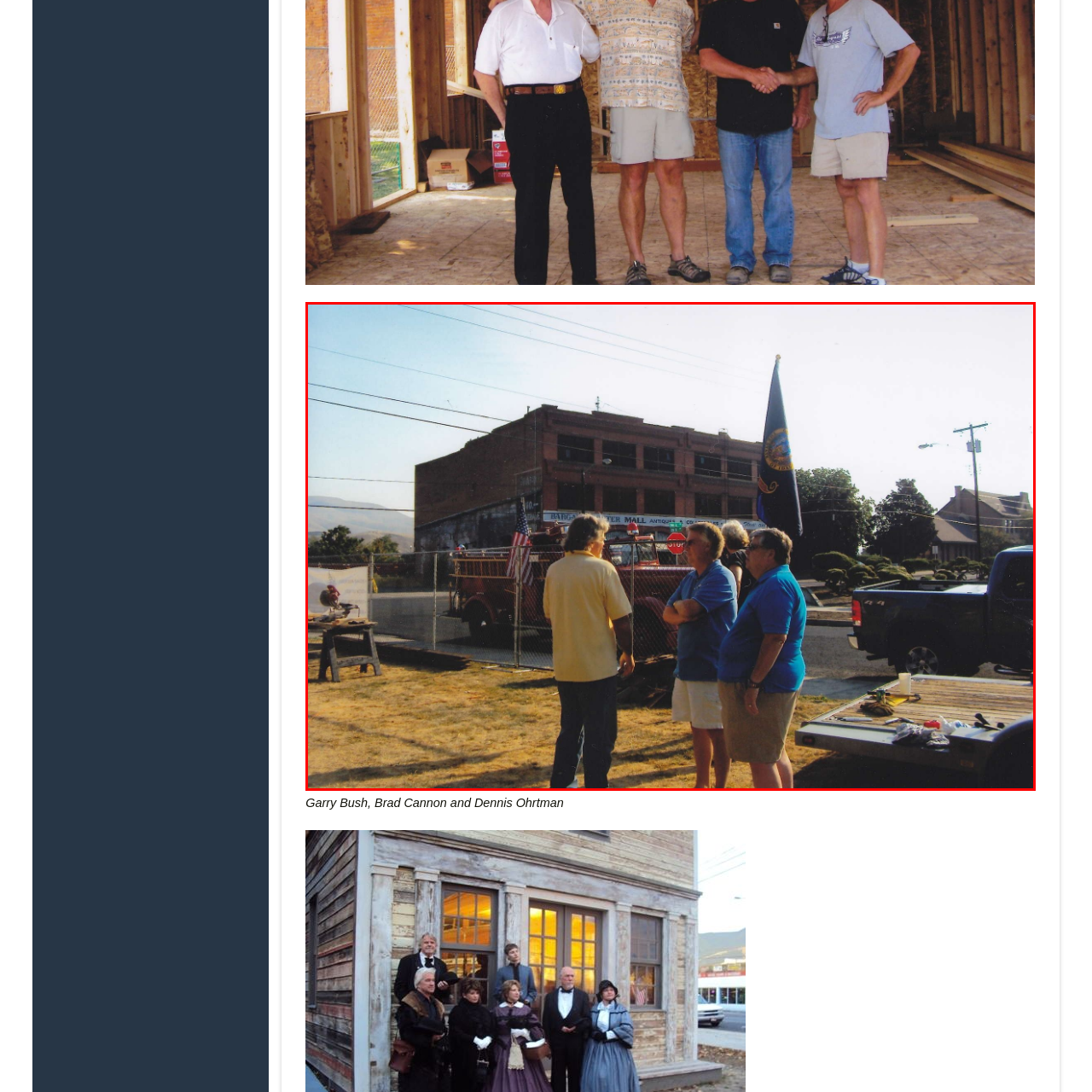Focus on the part of the image that is marked with a yellow outline and respond in detail to the following inquiry based on what you observe: 
What is the location suggested by the signage?

The backdrop of the image features a large brick building with signage indicating it is the 'Bangor Antique Mall', suggesting a location rich in history and character.